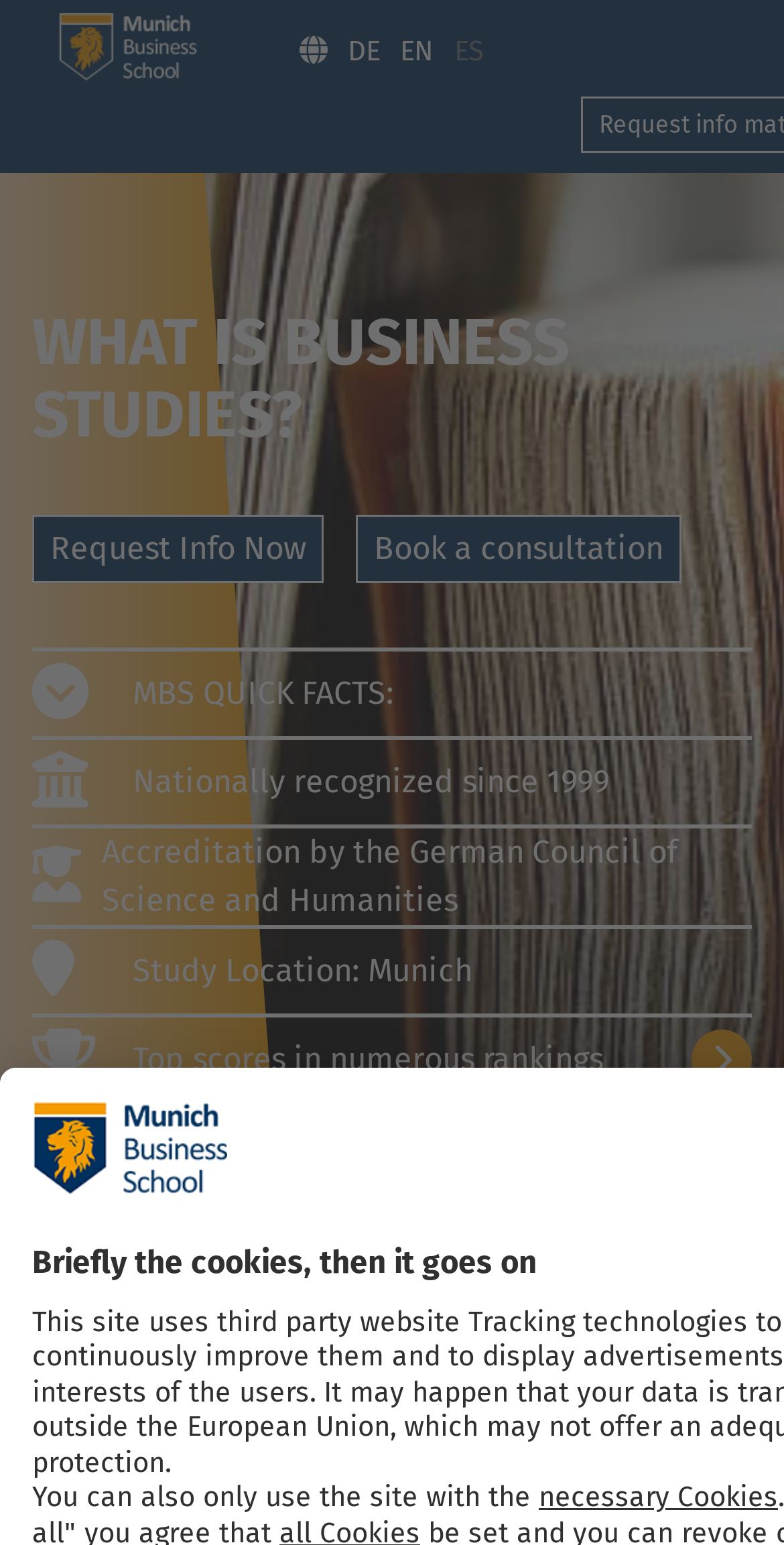Based on what you see in the screenshot, provide a thorough answer to this question: What is the accreditation of the business school?

The static text 'Accreditation by the German Council of Science and Humanities' is present on the webpage, indicating that the business school has been accredited by the German Council of Science and Humanities.